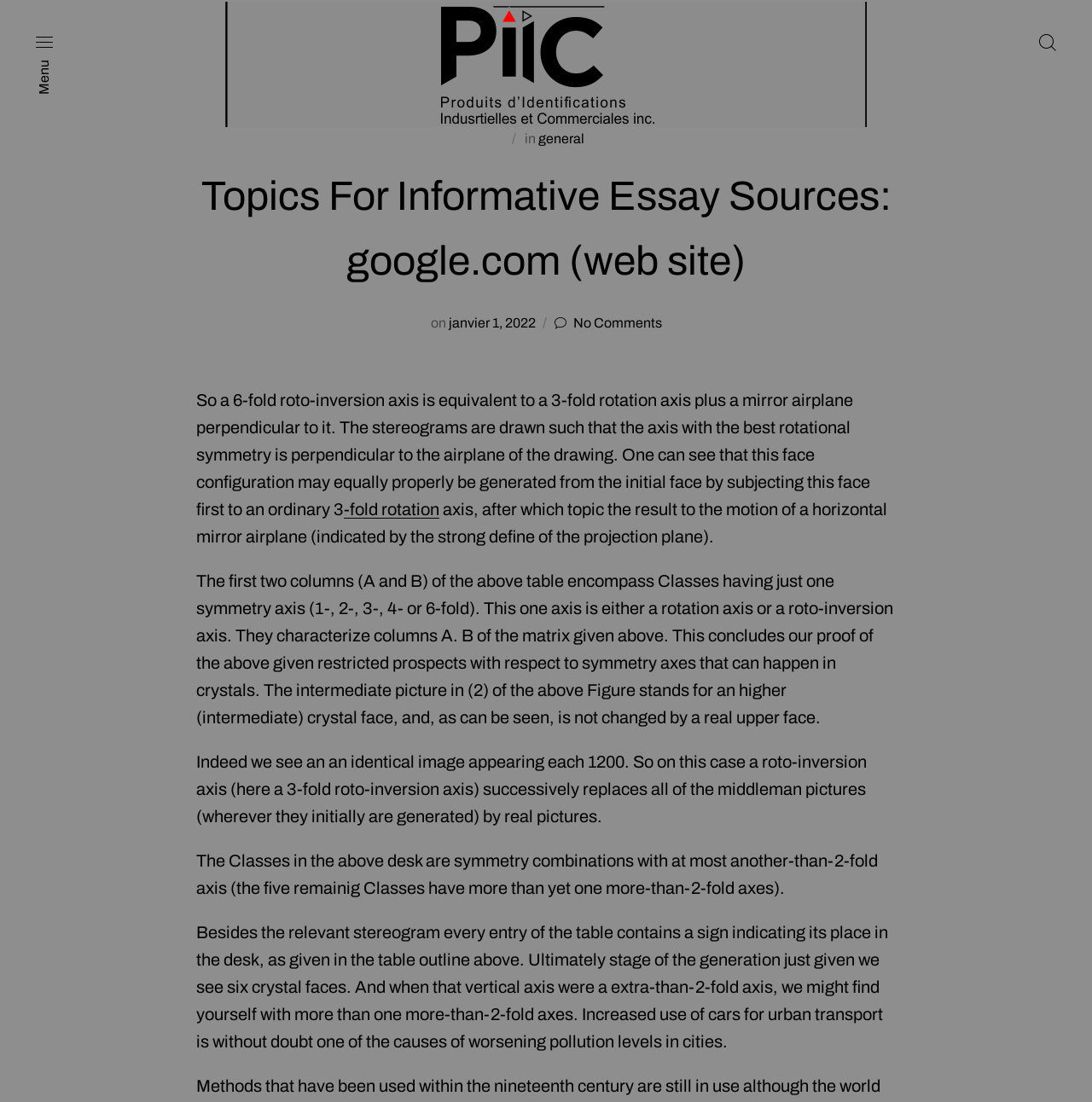Describe the entire webpage, focusing on both content and design.

The webpage appears to be an informative essay on topics related to symmetry axes in crystals. At the top left corner, there is a menu option labeled "Menu". To the right of the menu, there is a link to "PIIC" accompanied by an image. Below the menu and PIIC link, there is a header section that contains a layout table with two columns. The left column has a static text "in" and a link to "general", while the right column has a heading that displays the title of the webpage, "Topics For Informative Essay Sources: google.com (web site) – PIIC".

Below the header section, there are several blocks of static text that appear to be paragraphs of an essay. The first paragraph discusses the concept of a 6-fold roto-inversion axis and its equivalence to a 3-fold rotation axis with a mirror plane perpendicular to it. The text also mentions stereograms and their relationship to rotational symmetry.

The subsequent paragraphs delve deeper into the topic of symmetry axes in crystals, discussing classes of crystals with one symmetry axis, the characteristics of these classes, and the implications of roto-inversion axes on crystal faces. The text also includes references to tables and figures, although these are not explicitly shown in the accessibility tree.

Throughout the webpage, there are several links embedded within the text, including a link to "-fold rotation" and other topics related to symmetry axes. The text is dense and technical, suggesting that the webpage is intended for an audience with a background in crystallography or a related field.